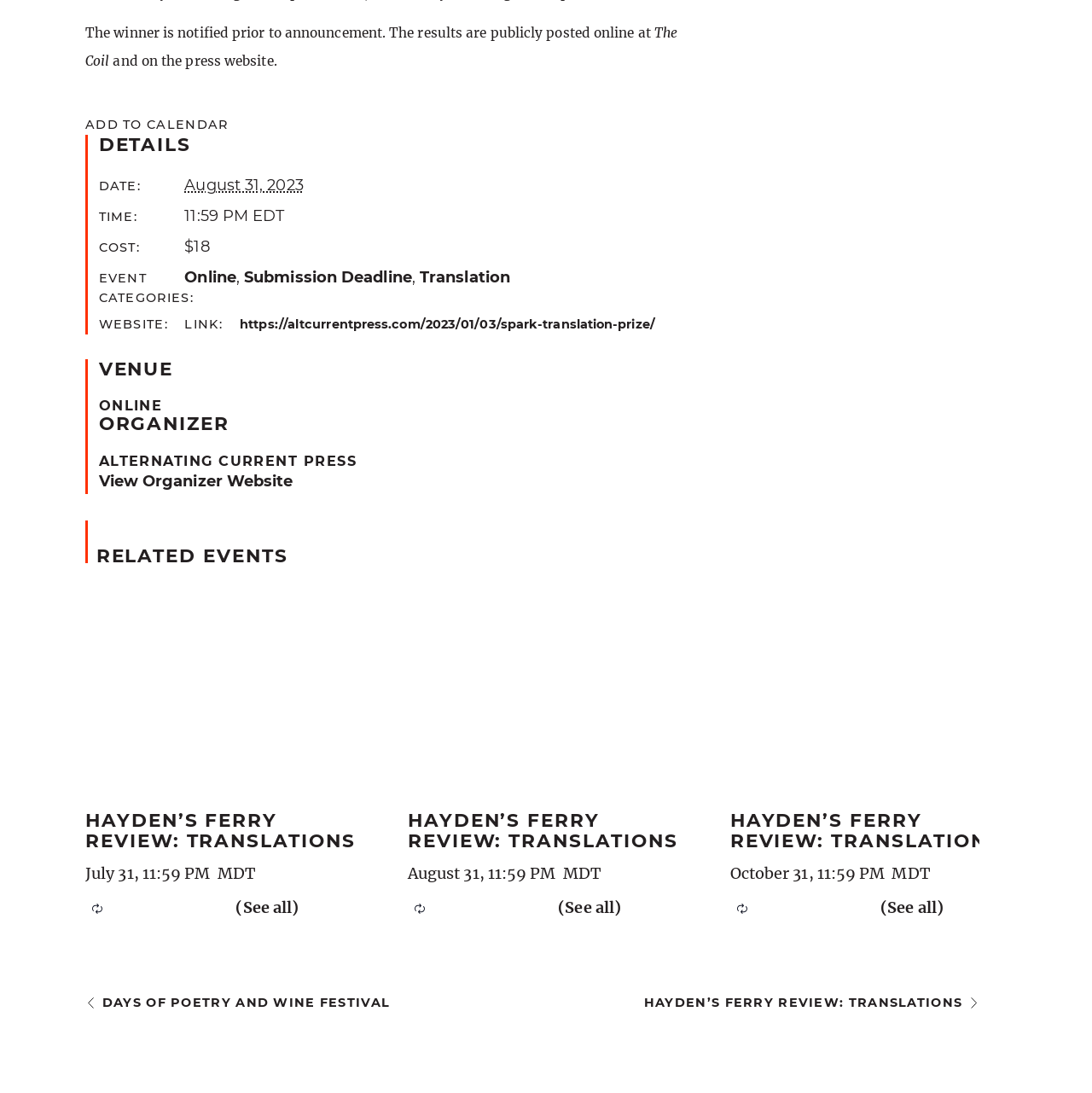What is the time of the event?
Give a detailed and exhaustive answer to the question.

I found the time of the event by looking at the 'DETAILS' section, where it lists 'TIME:' as '11:59 PM EDT'.